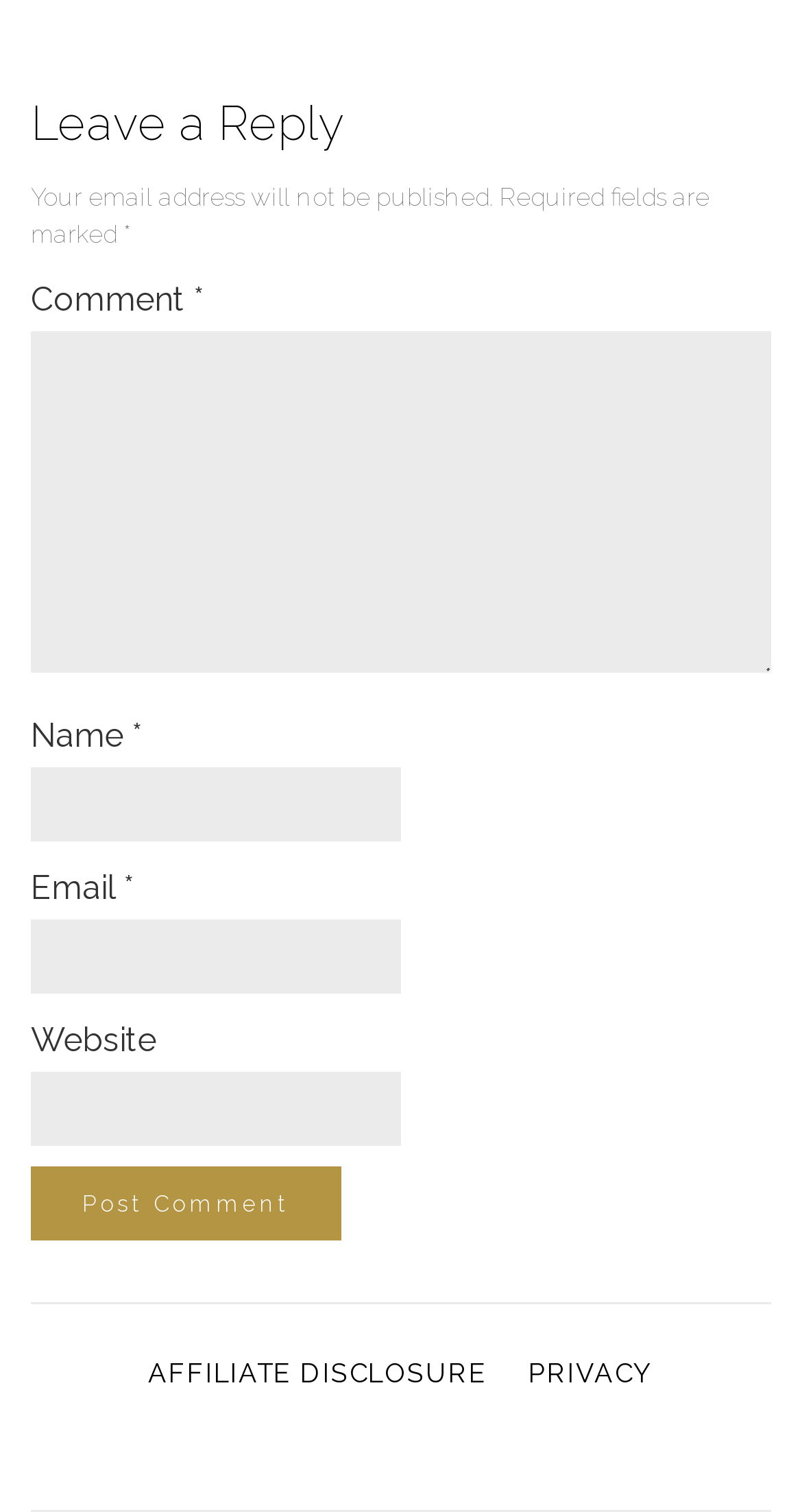What is the label of the first text box?
Please use the image to provide a one-word or short phrase answer.

Comment *